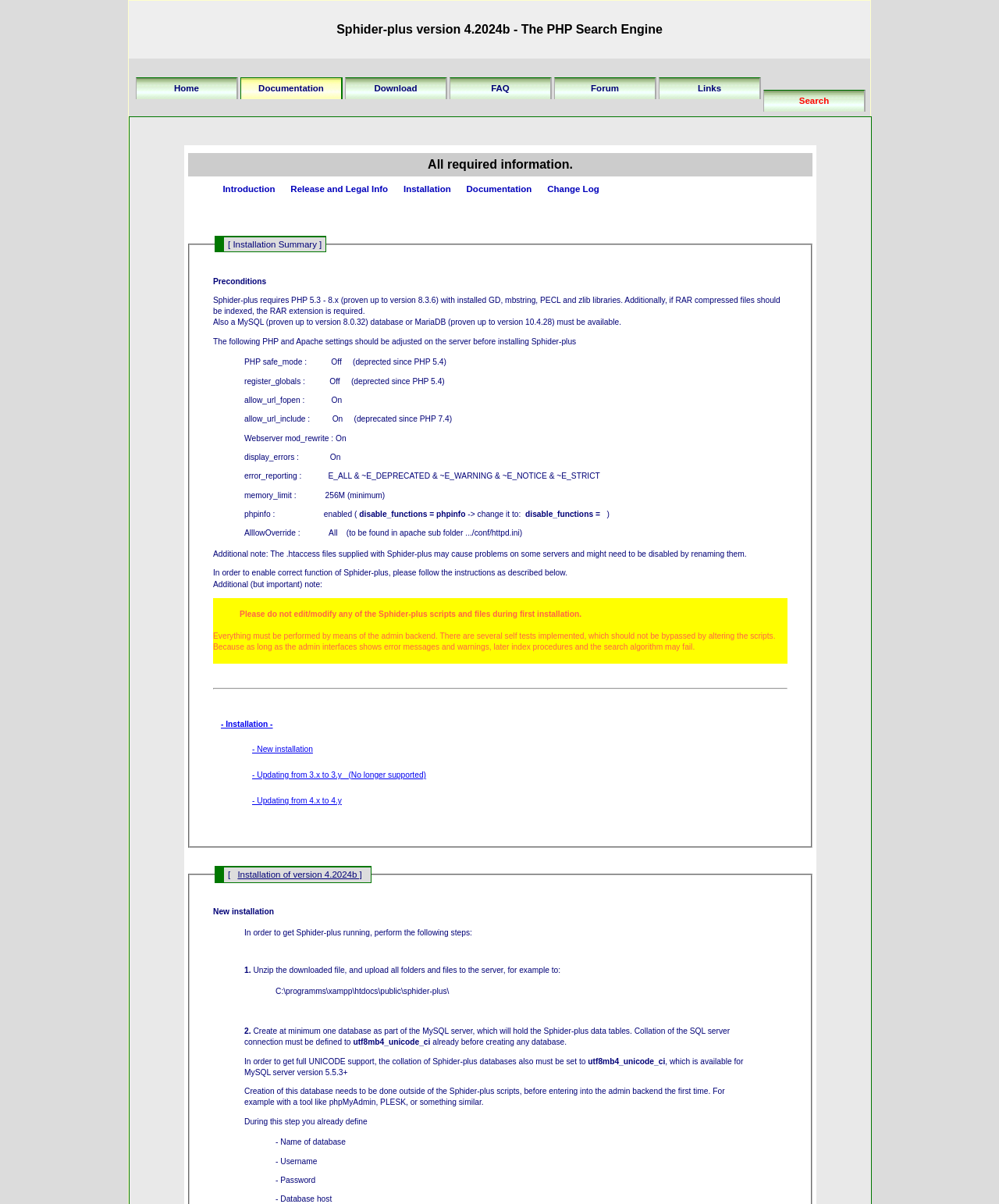How many databases are required to be created for Sphider-plus?
Provide an in-depth and detailed explanation in response to the question.

According to the webpage, at least one database is required to be created for Sphider-plus, which will hold the Sphider-plus data tables. This is mentioned in the section 'Create at minimum one database as part of the MySQL server...'.